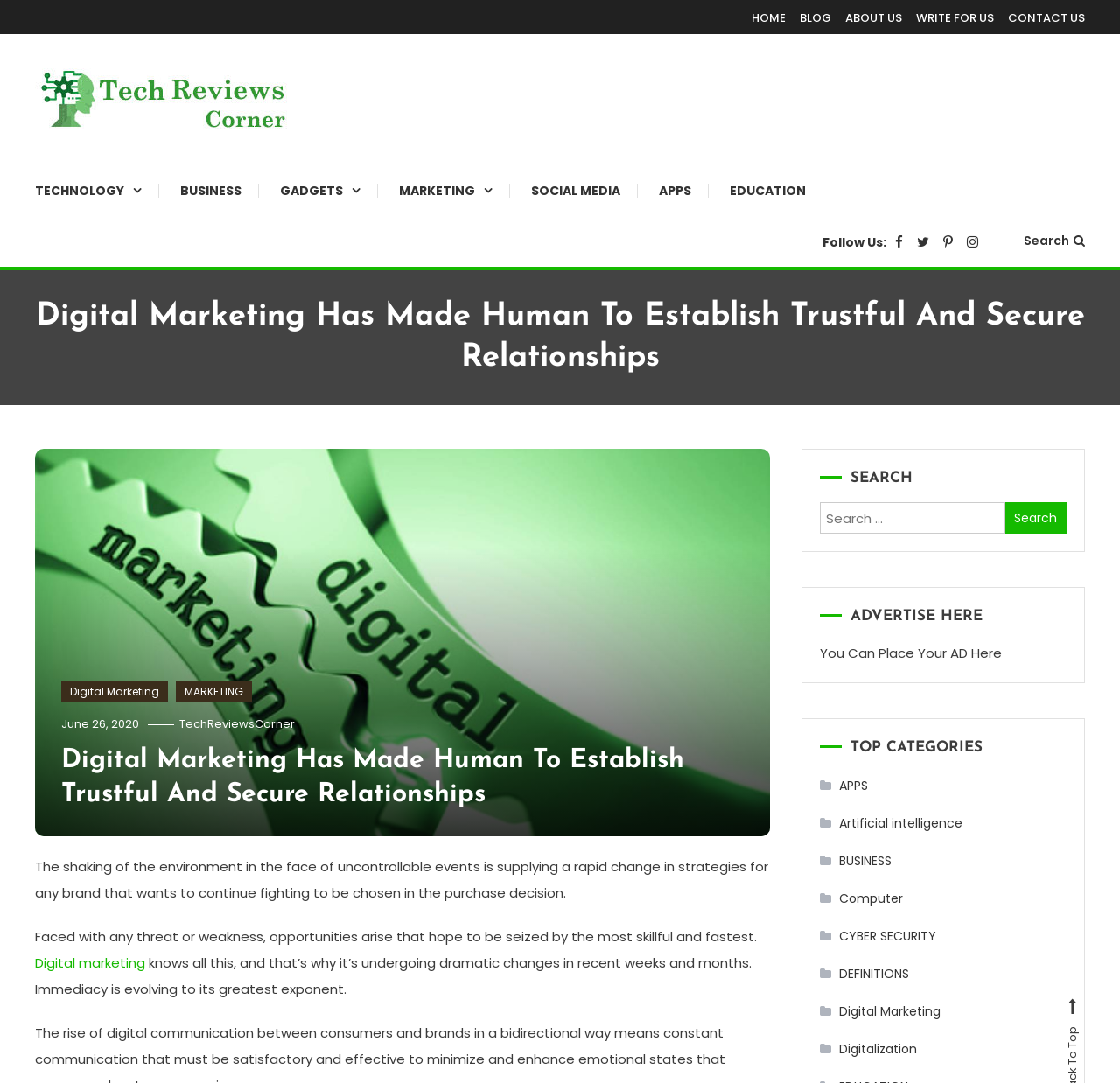Based on the image, give a detailed response to the question: What is the name of the website?

I determined the name of the website by looking at the top-left corner of the webpage, where I found the logo and the text 'TechReviewsCorner'.